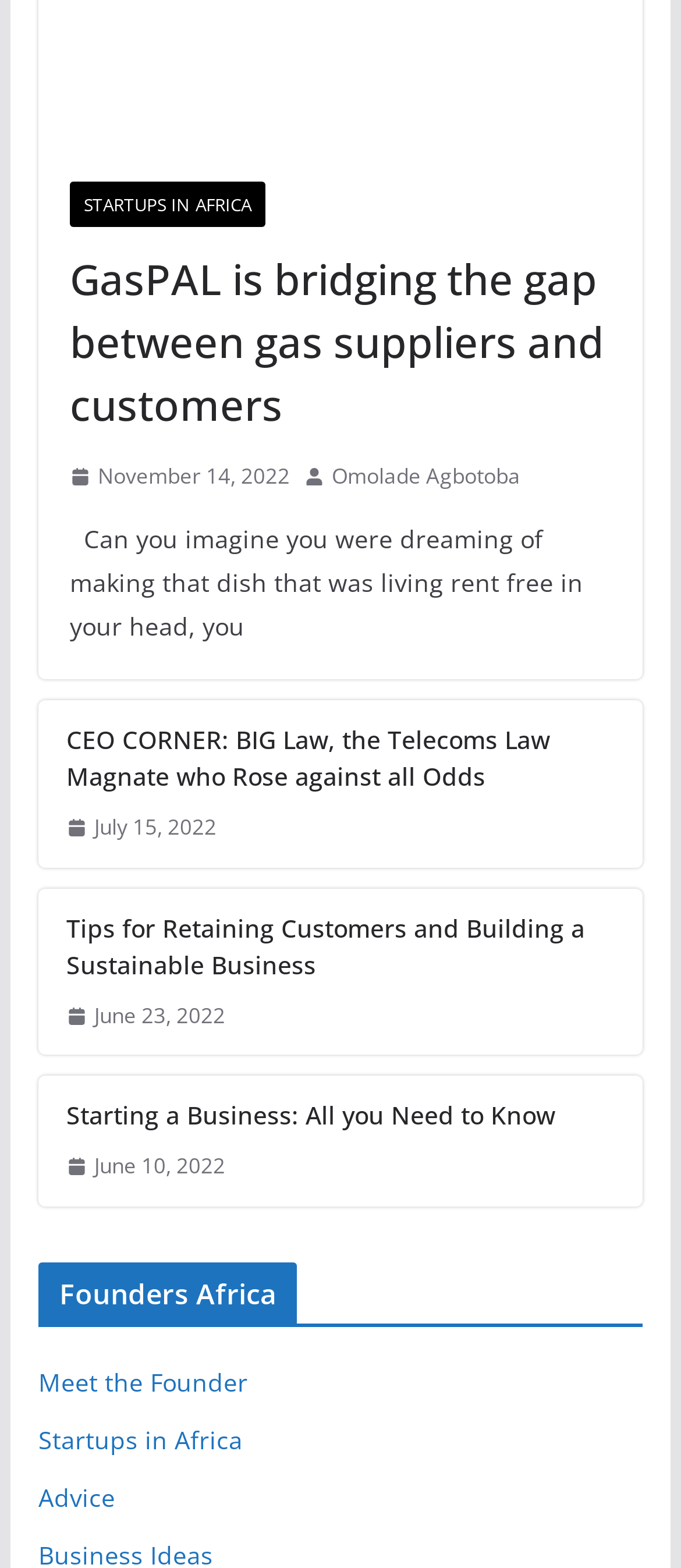What is the title of the first article?
Use the information from the screenshot to give a comprehensive response to the question.

I determined the title of the first article by looking at the heading element with the text 'GasPAL is bridging the gap between gas suppliers and customers' which is located at the top of the webpage.